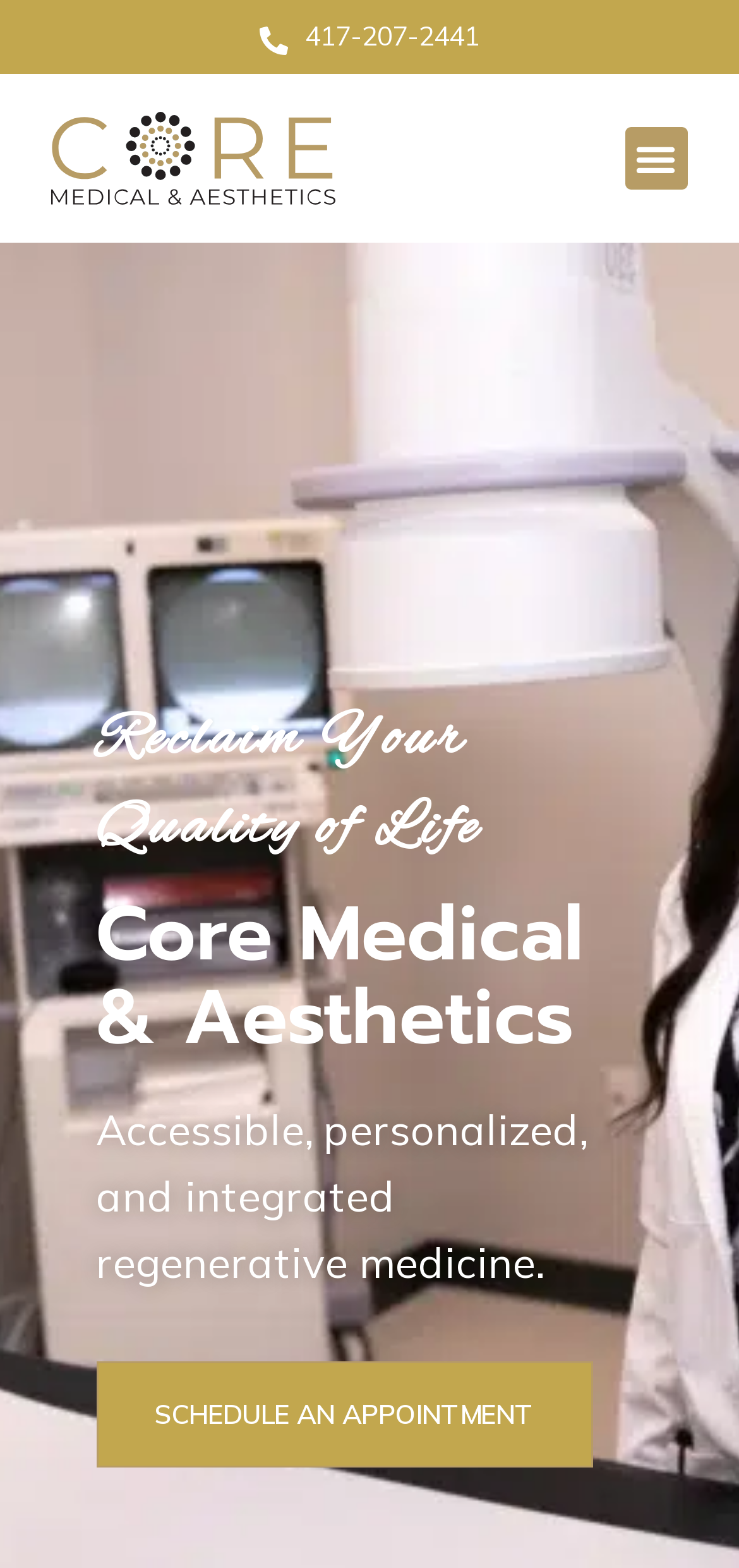Kindly respond to the following question with a single word or a brief phrase: 
How to schedule an appointment?

Click on 'SCHEDULE AN APPOINTMENT'